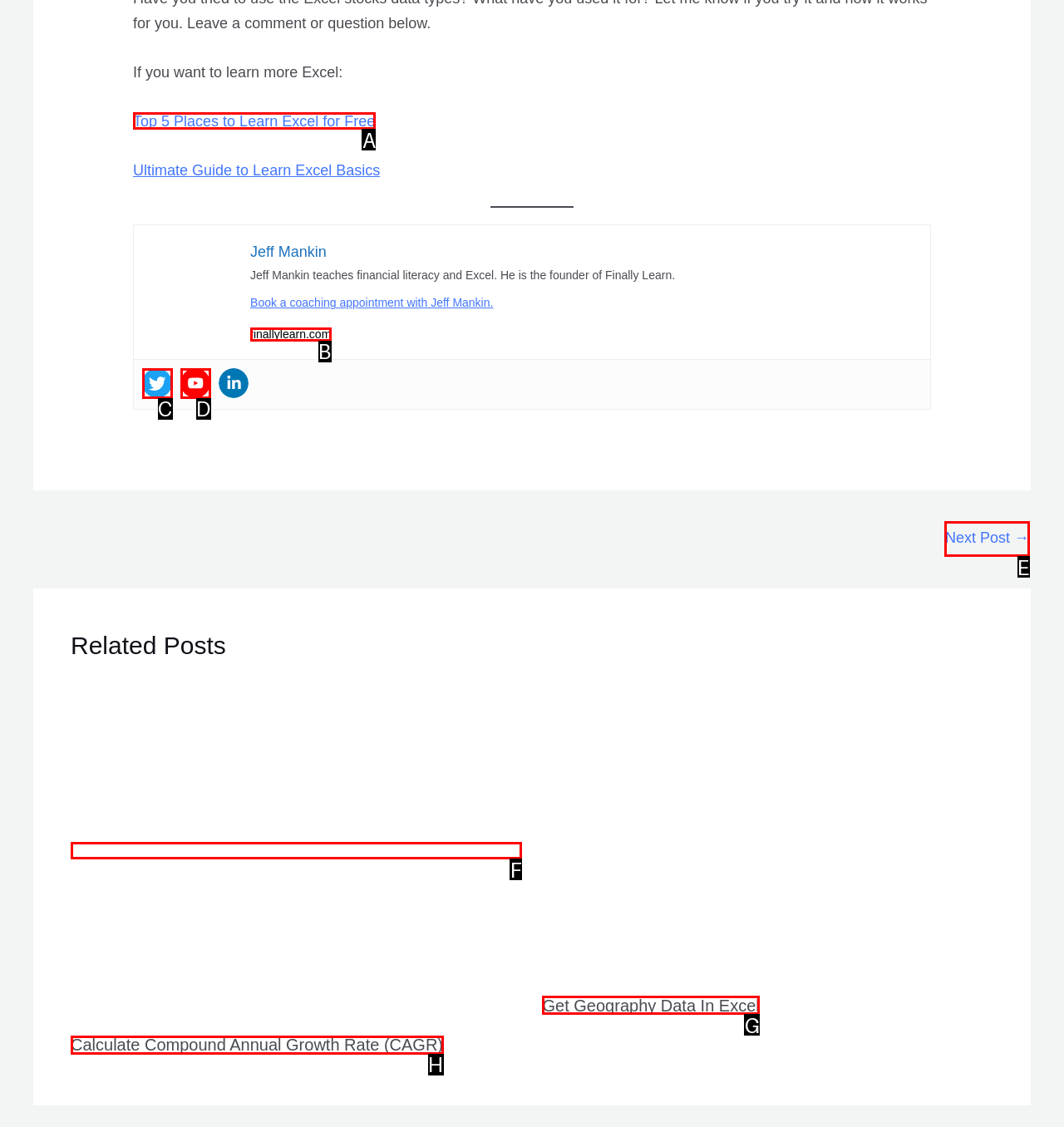Specify which UI element should be clicked to accomplish the task: Learn more about Excel. Answer with the letter of the correct choice.

A